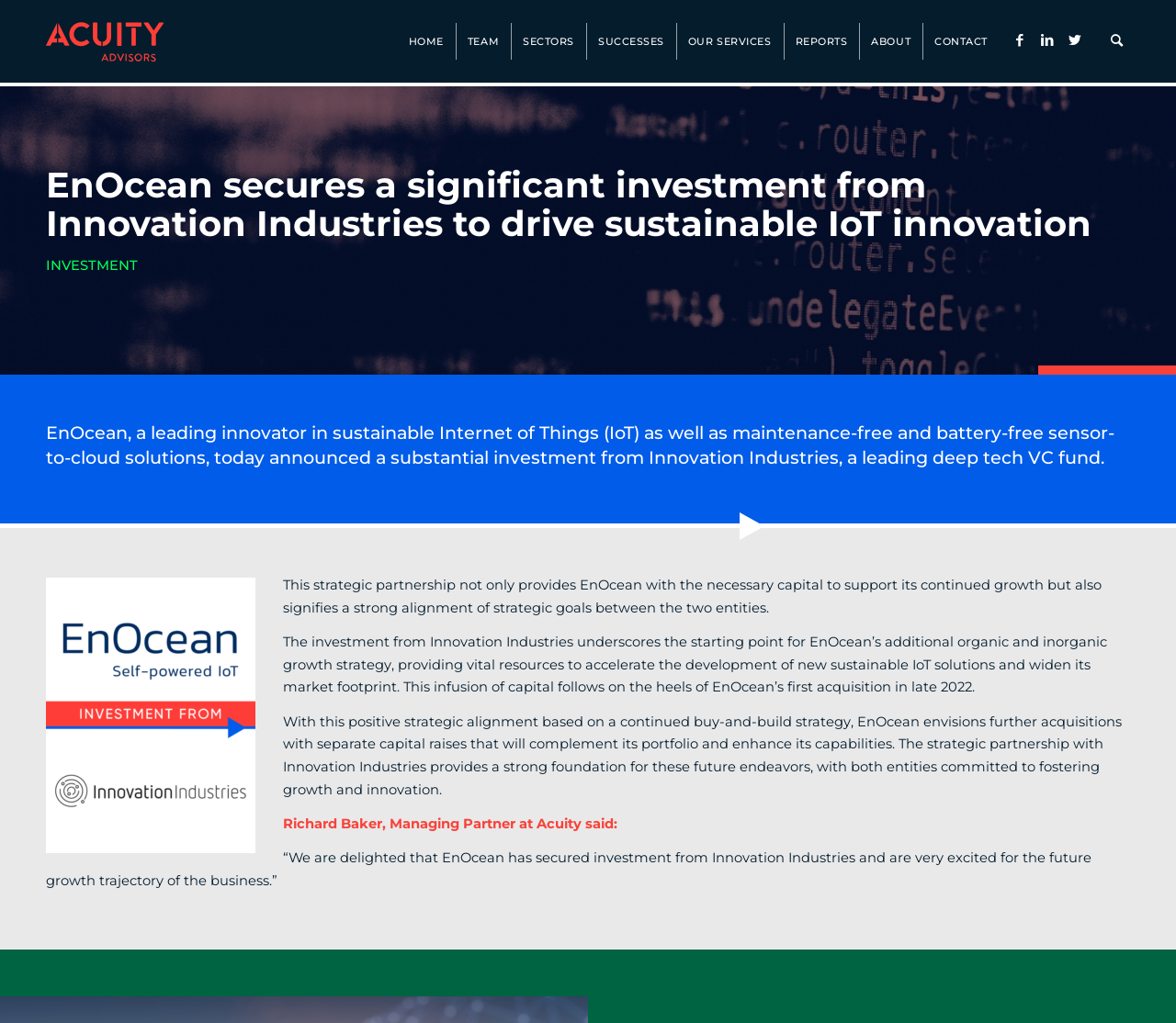Specify the bounding box coordinates of the area that needs to be clicked to achieve the following instruction: "Click the 'Search' button".

None